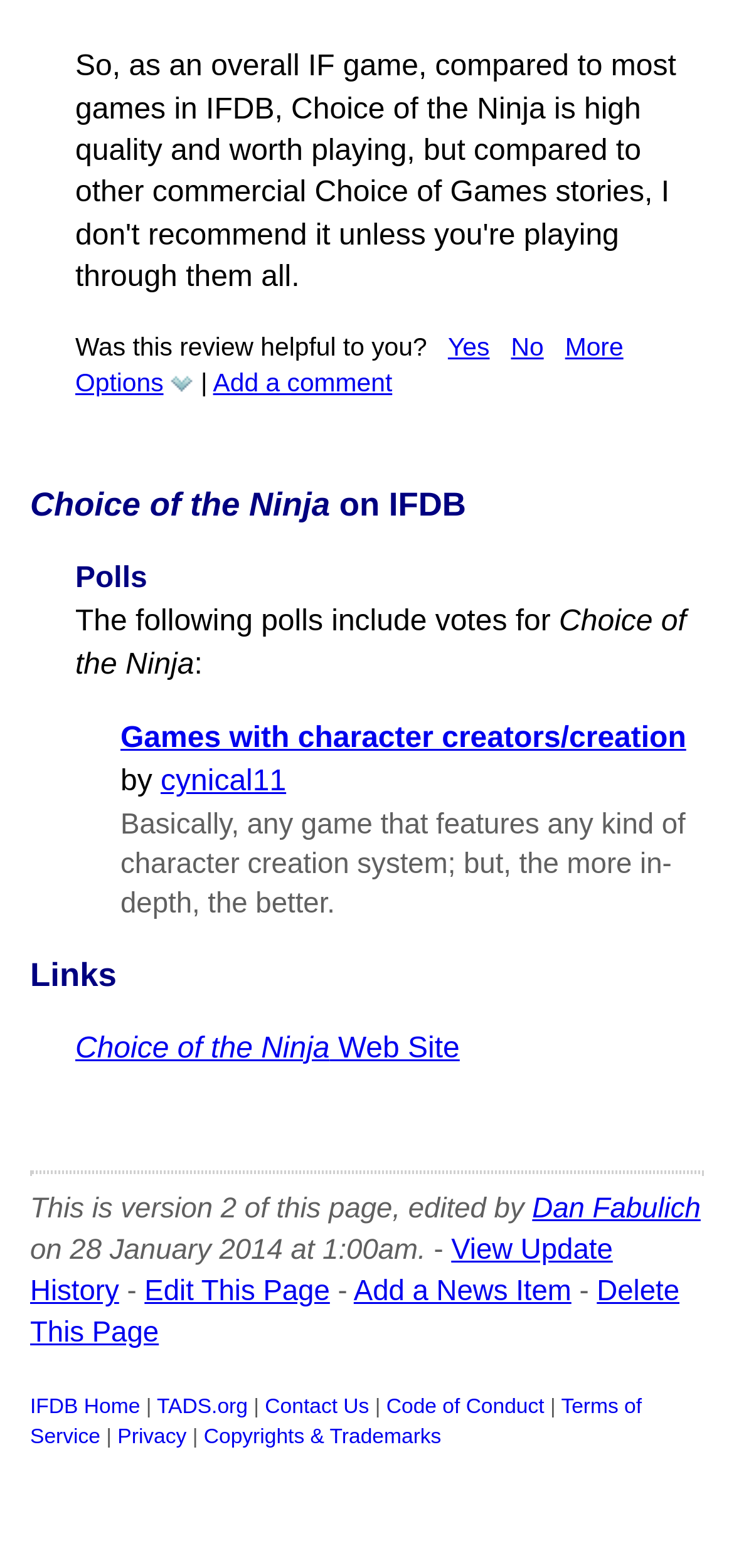Determine the bounding box coordinates of the clickable region to carry out the instruction: "Add a comment".

[0.29, 0.235, 0.534, 0.253]